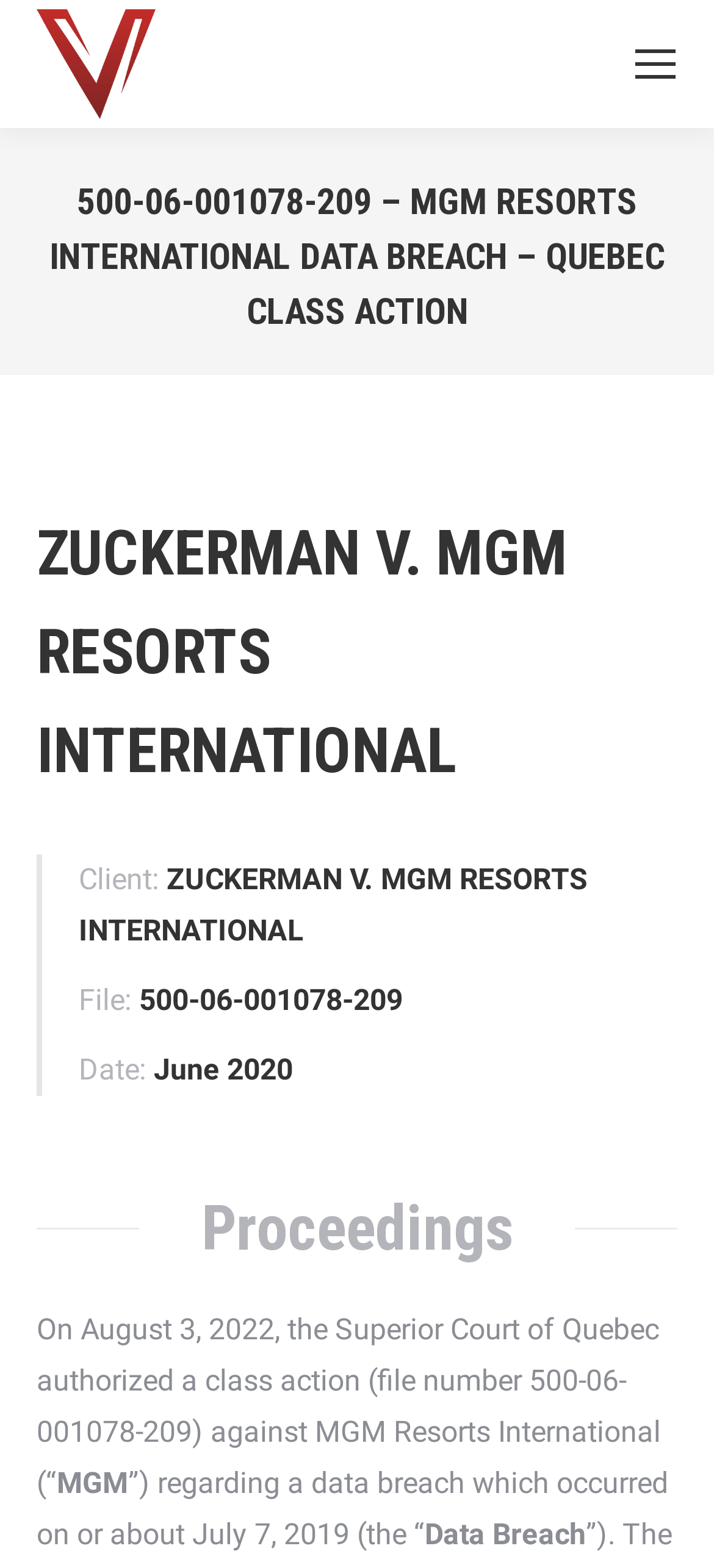Construct a comprehensive description capturing every detail on the webpage.

The webpage appears to be a legal document or a webpage related to a class action lawsuit. At the top right corner, there is a mobile menu icon. Below it, on the top left, is a link to "Paiements Velvet Payments" accompanied by an image with the same name. 

The main heading "500-06-001078-209 – MGM RESORTS INTERNATIONAL DATA BREACH – QUEBEC CLASS ACTION" is centered at the top of the page. 

Below the main heading, there is a "You are here:" section, which is followed by a subheading "ZUCKERMAN V. MGM RESORTS INTERNATIONAL". 

On the left side of the page, there are several sections of text, including "Client:", "File:", "500-06-001078-209", "Date:", and "June 2020". 

Further down, there is a section titled "Proceedings". 

The main content of the page is a paragraph of text that describes the class action lawsuit against MGM Resorts International, which was authorized by the Superior Court of Quebec on August 3, 2022. The text also mentions a data breach that occurred on or about July 7, 2019. 

At the bottom right corner, there is a "Go to Top" link accompanied by an image.